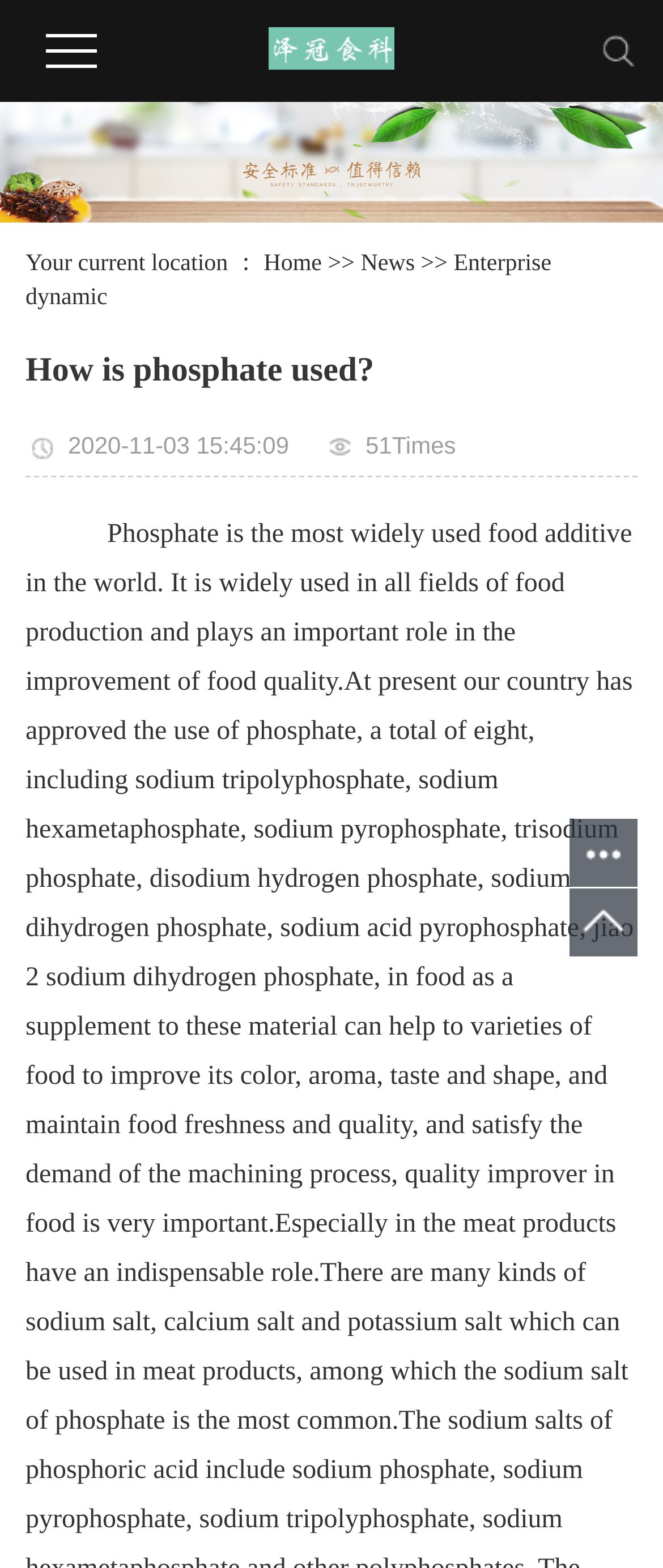What is the date of the article?
Please answer the question with as much detail as possible using the screenshot.

I found the answer by examining the article metadata, which shows the date as '2020-11-03 15:45:09'.